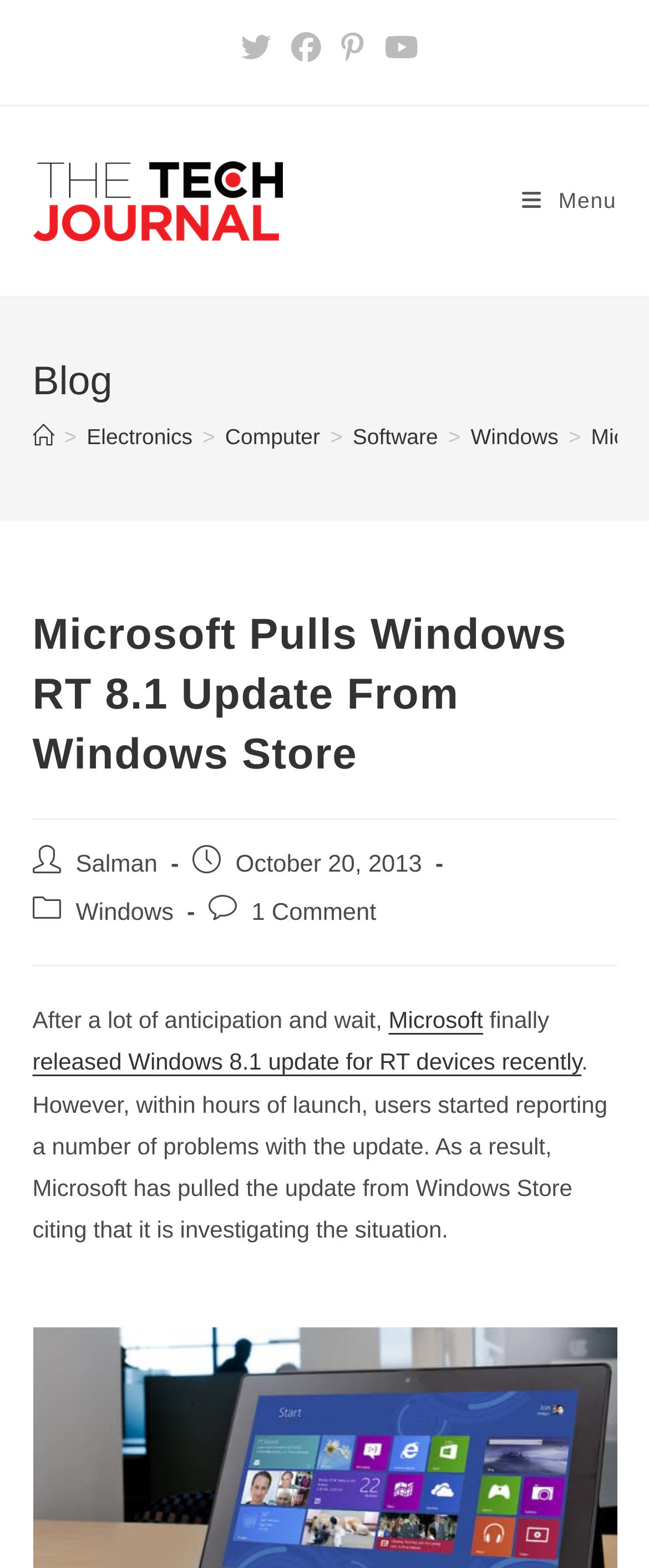How many comments does the post have?
Carefully examine the image and provide a detailed answer to the question.

I obtained the answer by looking at the 'Post comments:' section, which is located below the post title, and it links to '1 Comment'.